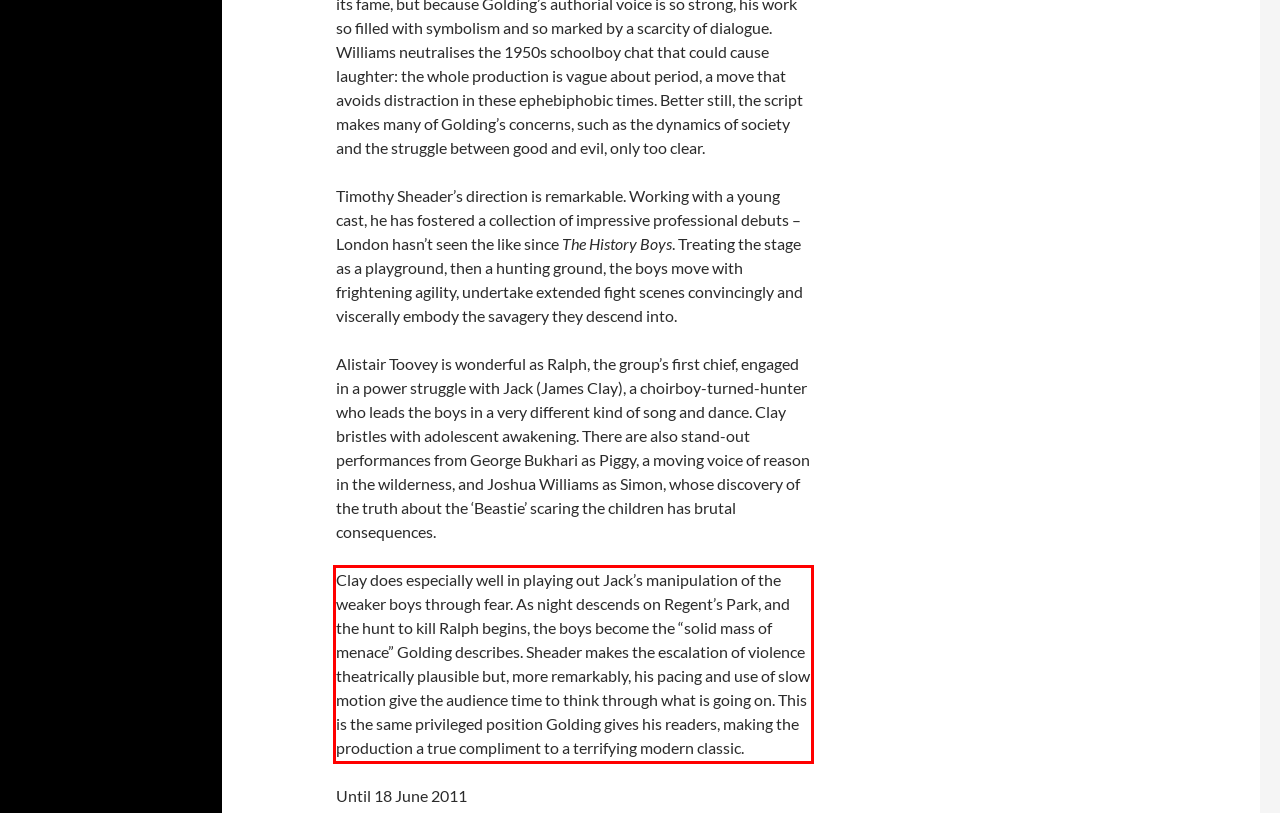Extract and provide the text found inside the red rectangle in the screenshot of the webpage.

Clay does especially well in playing out Jack’s manipulation of the weaker boys through fear. As night descends on Regent’s Park, and the hunt to kill Ralph begins, the boys become the “solid mass of menace” Golding describes. Sheader makes the escalation of violence theatrically plausible but, more remarkably, his pacing and use of slow motion give the audience time to think through what is going on. This is the same privileged position Golding gives his readers, making the production a true compliment to a terrifying modern classic.